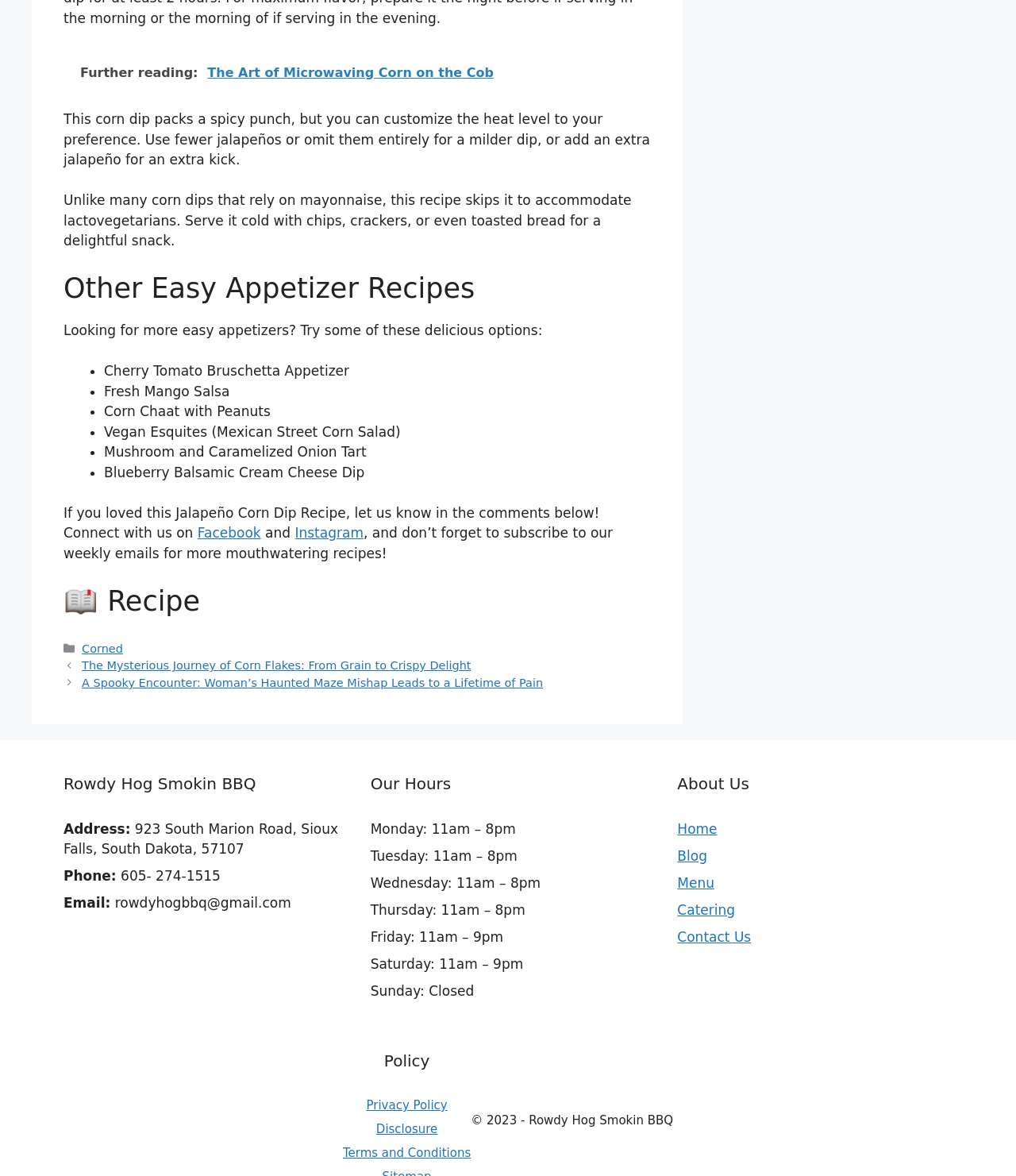Determine the bounding box coordinates of the clickable element to achieve the following action: 'Click on the 'Further reading: The Art of Microwaving Corn on the Cob' link'. Provide the coordinates as four float values between 0 and 1, formatted as [left, top, right, bottom].

[0.062, 0.042, 0.641, 0.082]